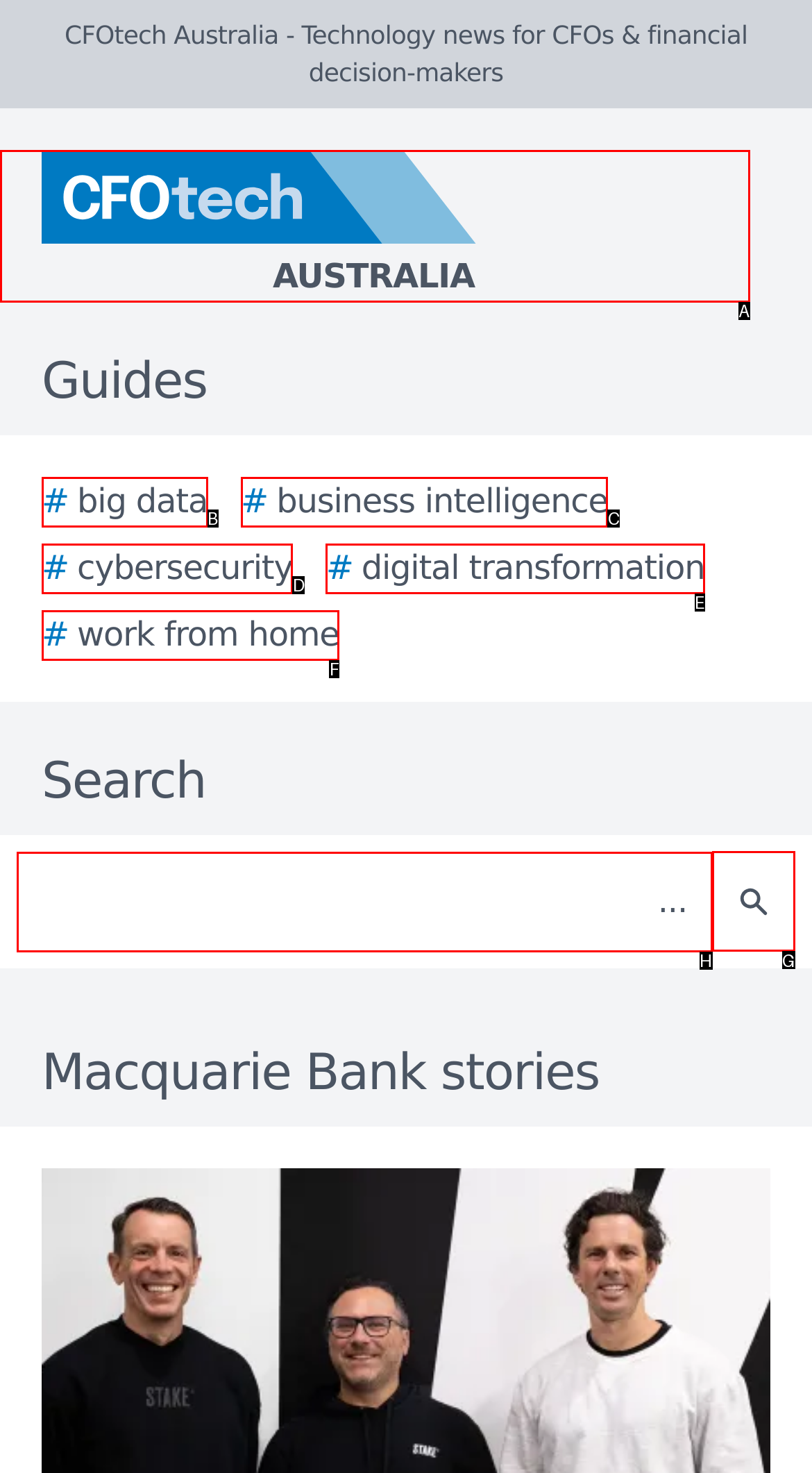Determine which option should be clicked to carry out this task: Click the Search button
State the letter of the correct choice from the provided options.

G